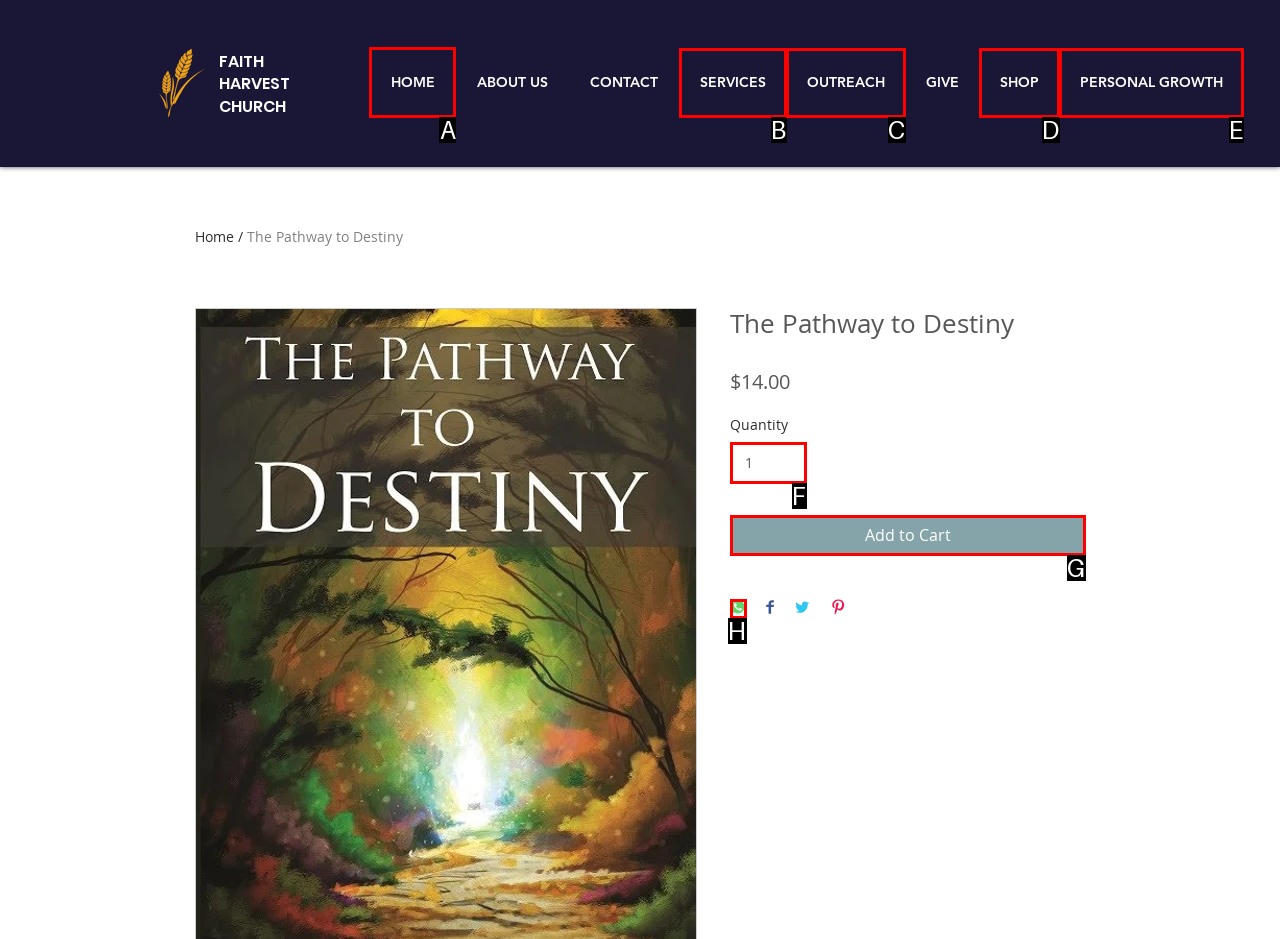Identify the HTML element to click to fulfill this task: Click the 'HOME' link
Answer with the letter from the given choices.

A